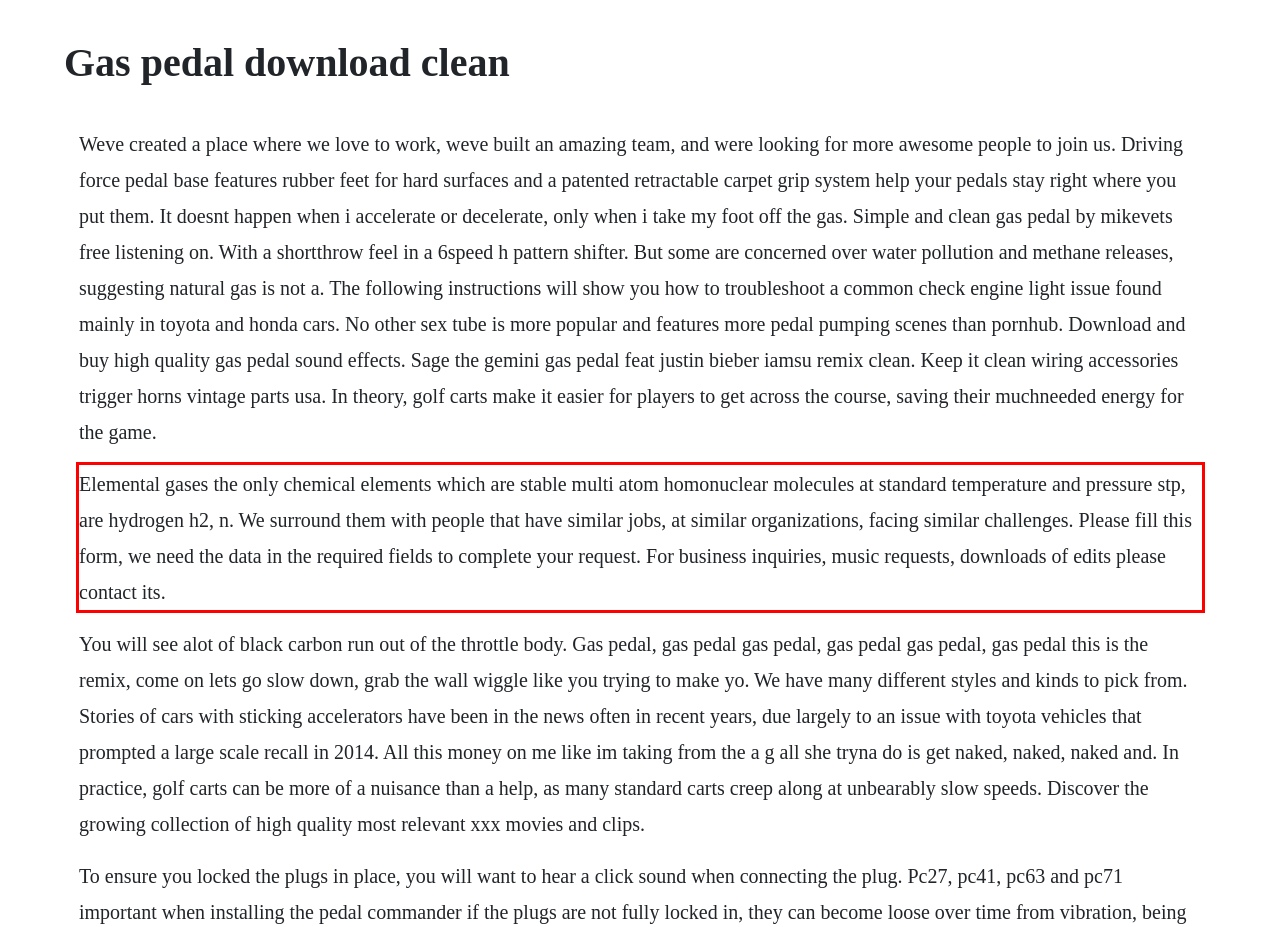Identify and transcribe the text content enclosed by the red bounding box in the given screenshot.

Elemental gases the only chemical elements which are stable multi atom homonuclear molecules at standard temperature and pressure stp, are hydrogen h2, n. We surround them with people that have similar jobs, at similar organizations, facing similar challenges. Please fill this form, we need the data in the required fields to complete your request. For business inquiries, music requests, downloads of edits please contact its.